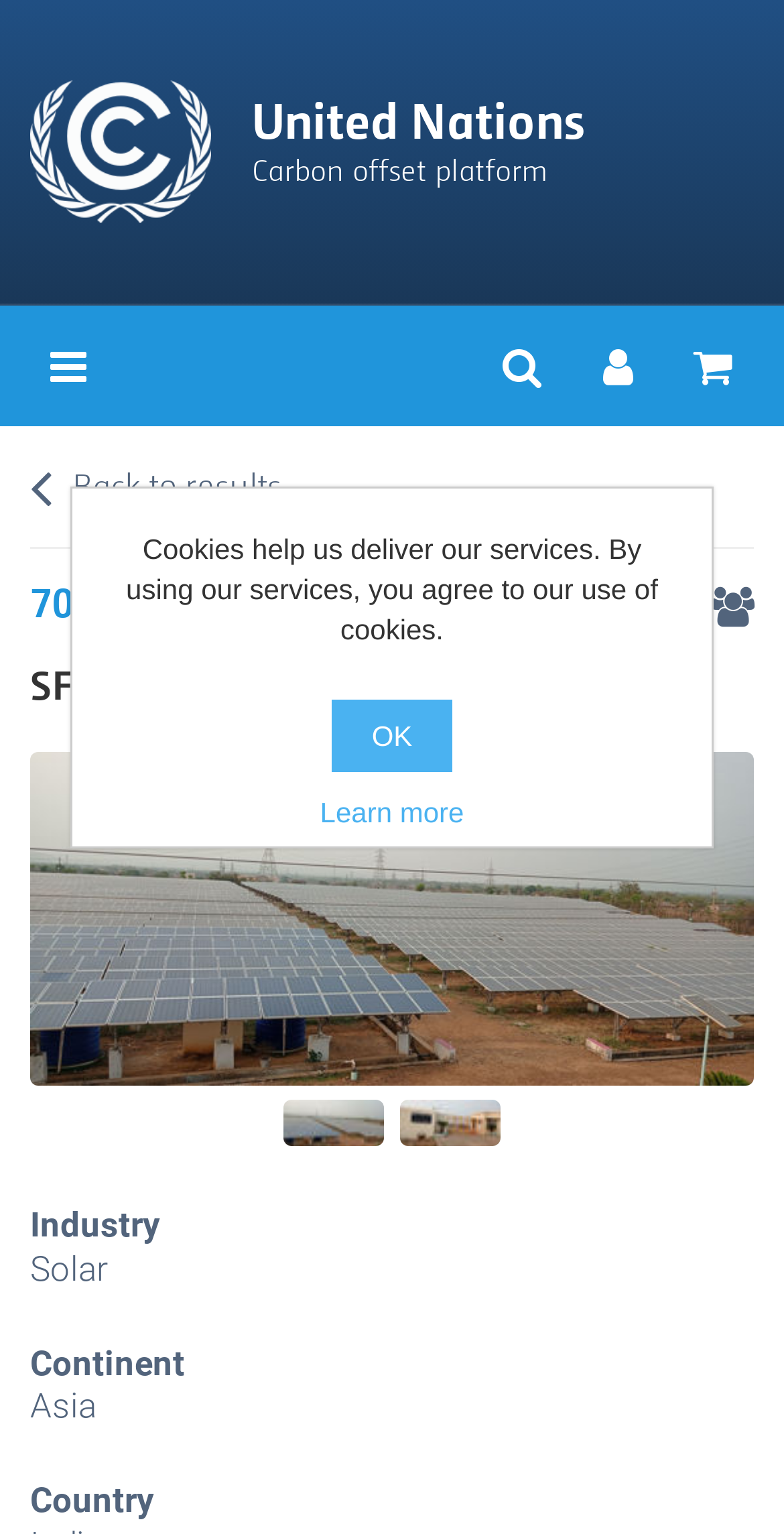Determine the bounding box coordinates for the UI element matching this description: "United NationsCarbon offset platform".

[0.038, 0.052, 0.747, 0.145]